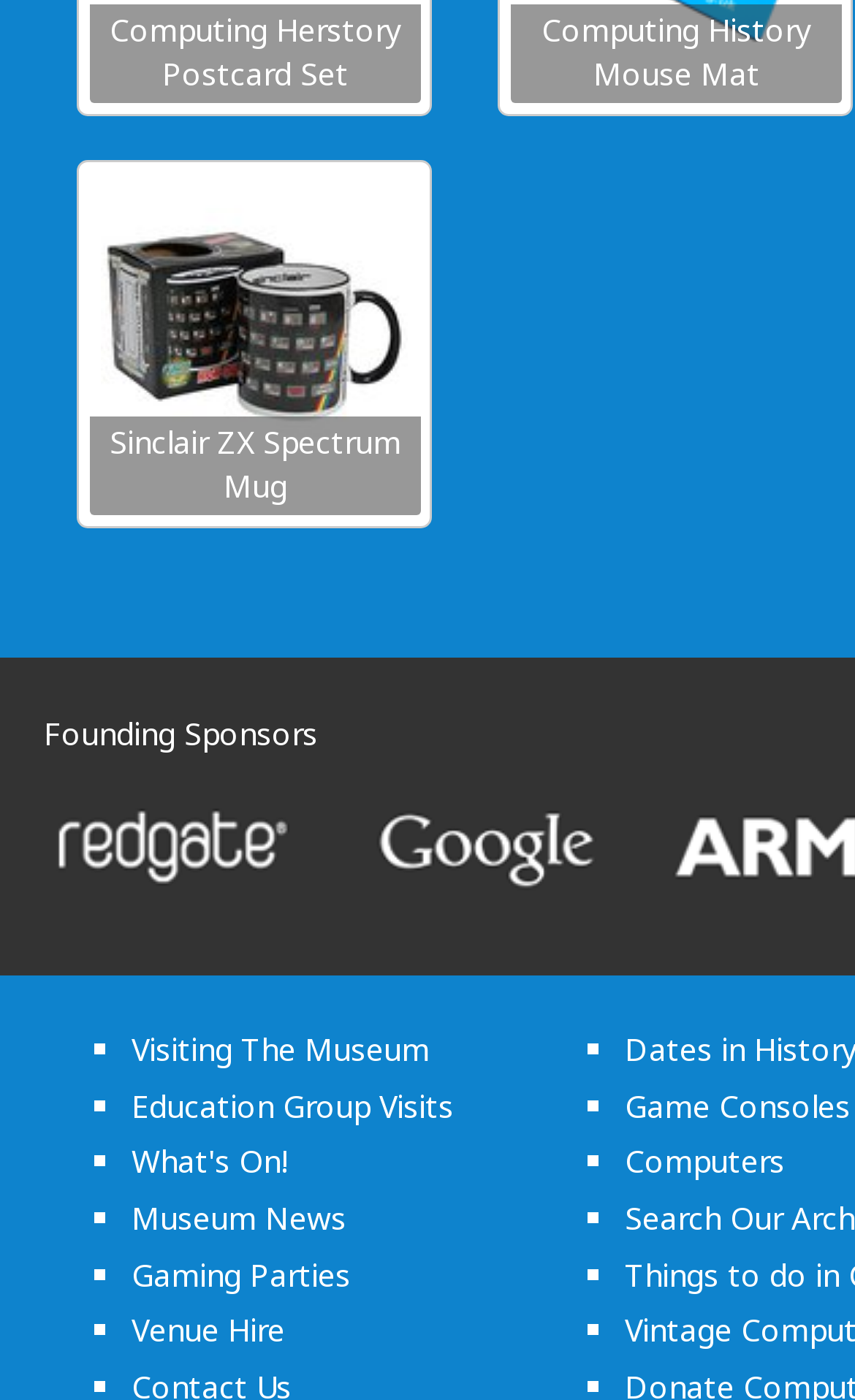What type of products are listed?
Based on the screenshot, respond with a single word or phrase.

Computing products